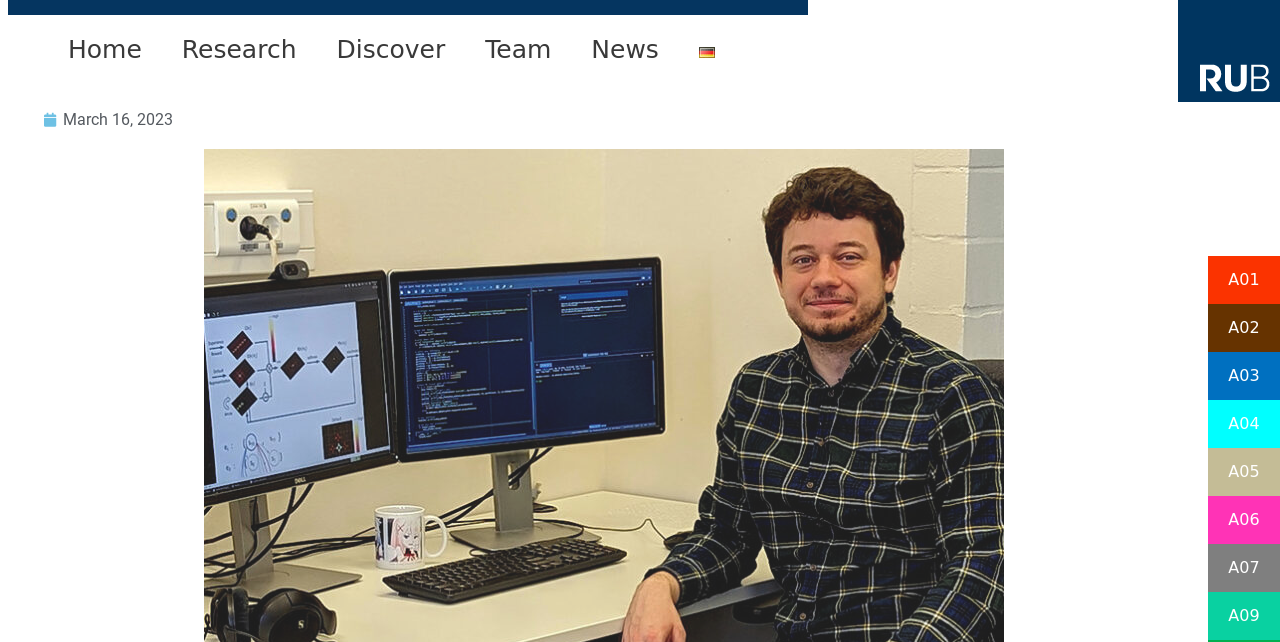Determine the bounding box coordinates for the clickable element to execute this instruction: "read news from March 16, 2023". Provide the coordinates as four float numbers between 0 and 1, i.e., [left, top, right, bottom].

[0.034, 0.171, 0.135, 0.201]